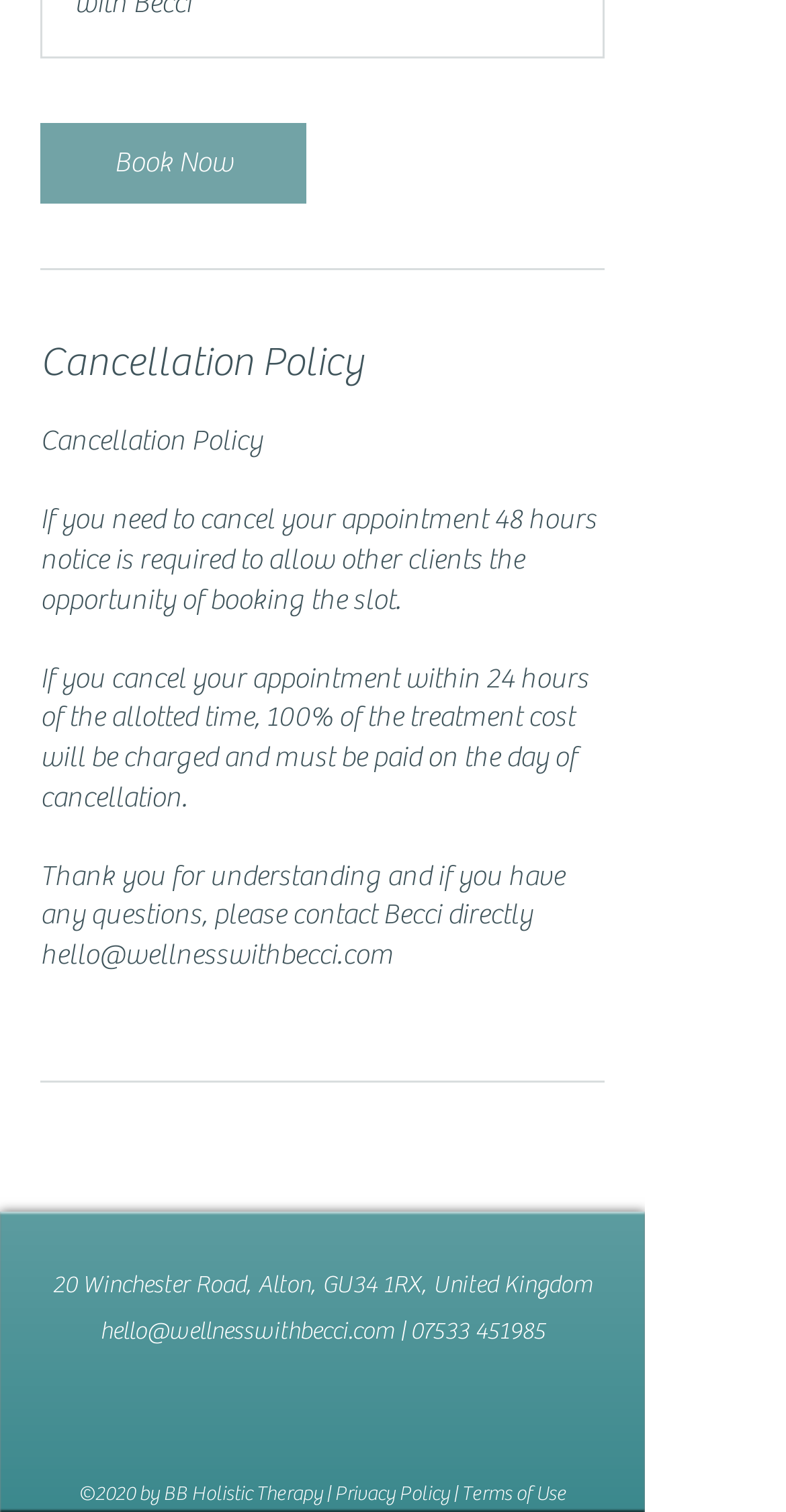What is the copyright year of the website?
Use the information from the image to give a detailed answer to the question.

The copyright year is mentioned in the StaticText element which contains the text '©2020 by BB Holistic Therapy'.